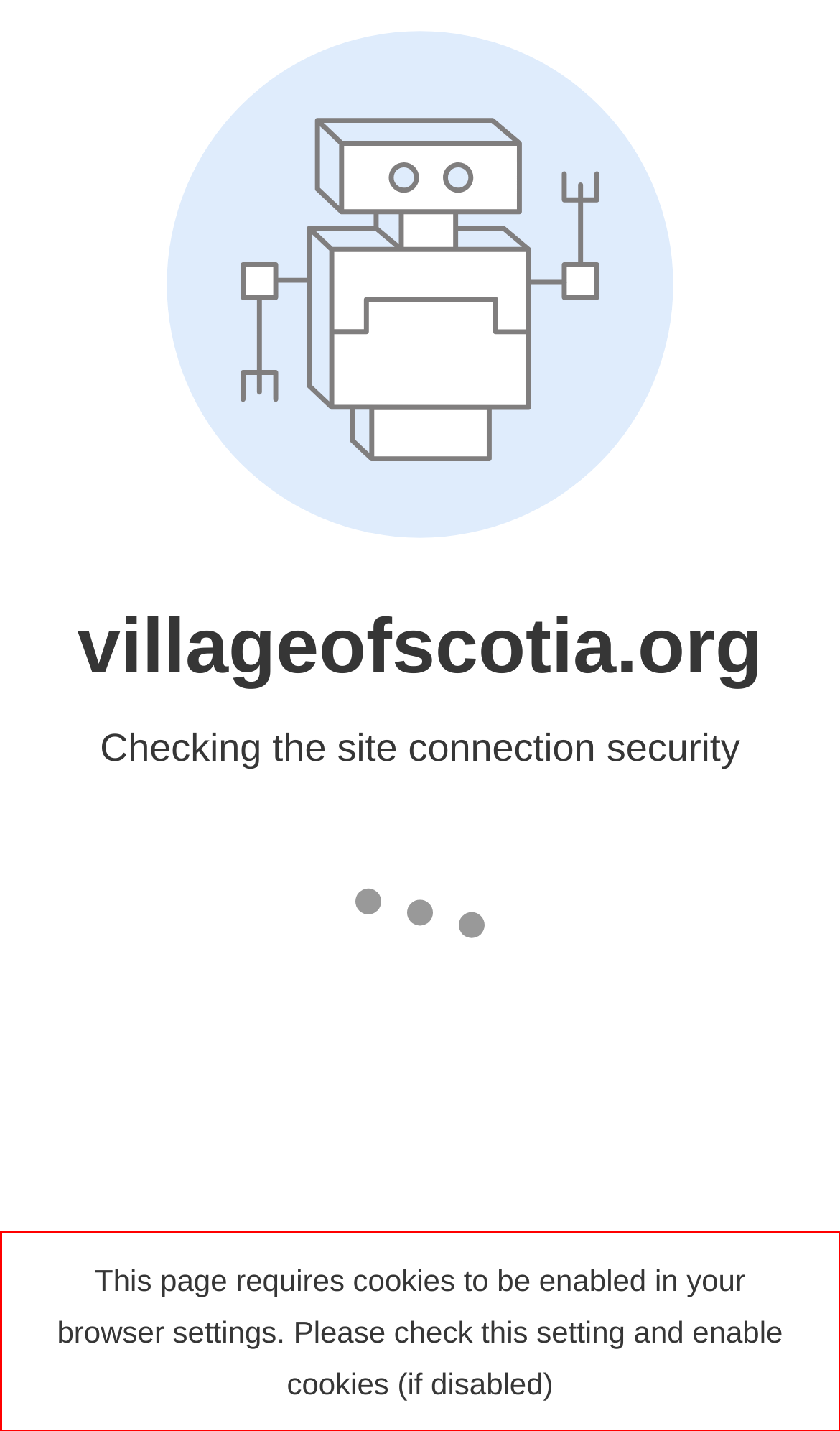Please analyze the provided webpage screenshot and perform OCR to extract the text content from the red rectangle bounding box.

This page requires cookies to be enabled in your browser settings. Please check this setting and enable cookies (if disabled)